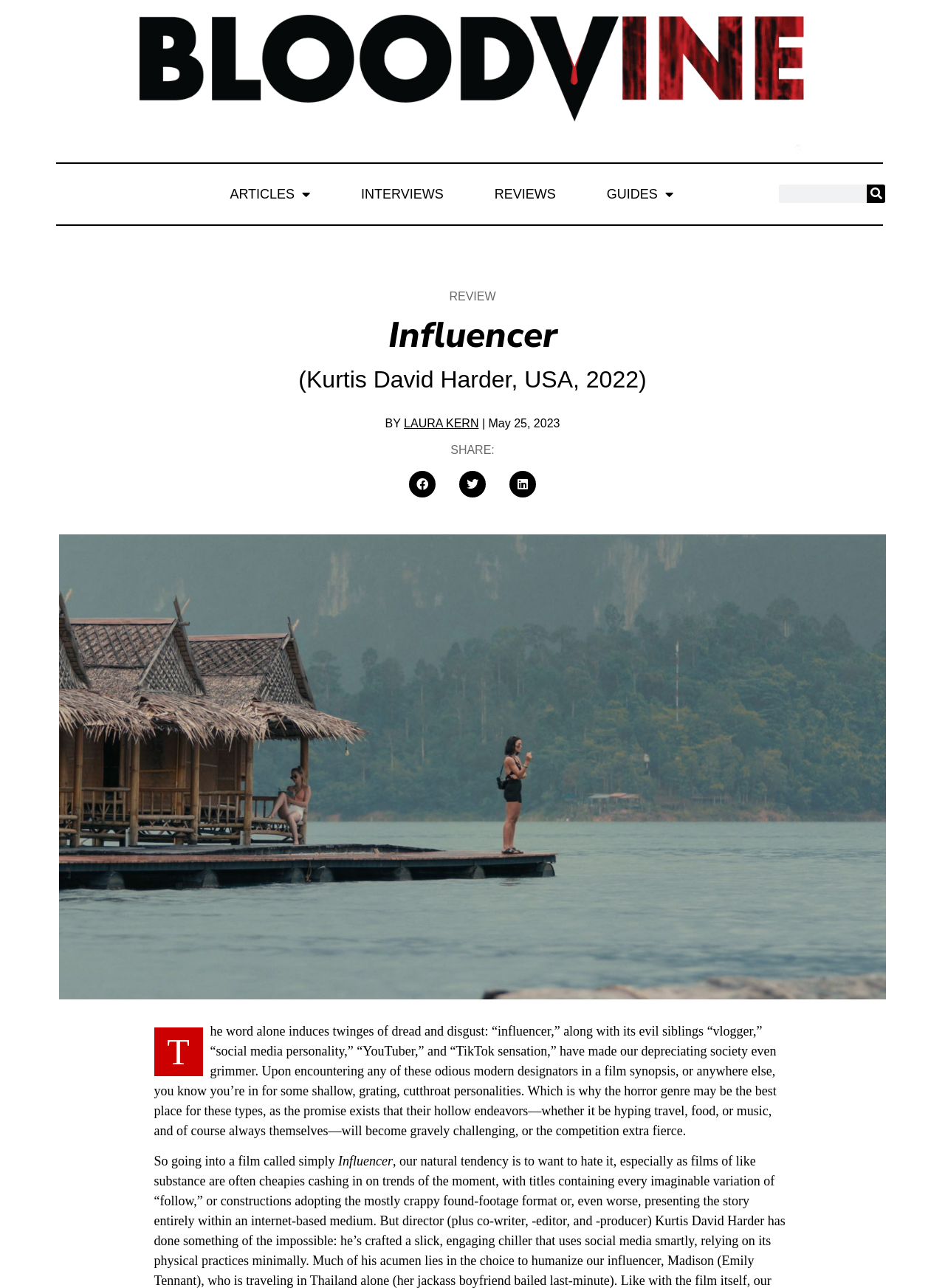Using the elements shown in the image, answer the question comprehensively: What is the name of the author who wrote the review?

The author's name is mentioned in the heading 'BY LAURA KERN | May 25, 2023', which suggests that Laura Kern is the author of the review.